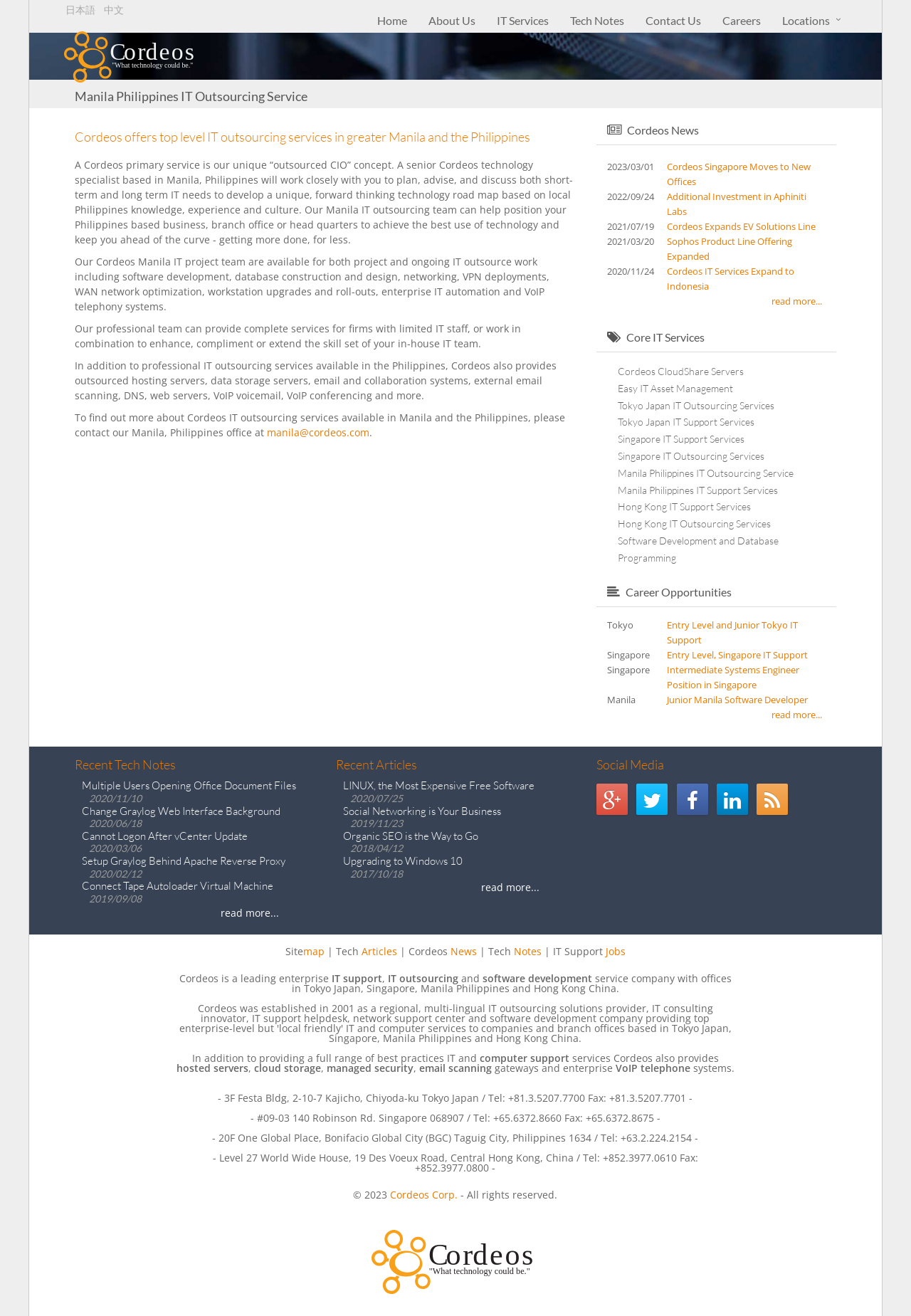Generate the text content of the main heading of the webpage.

Manila Philippines IT Outsourcing Service